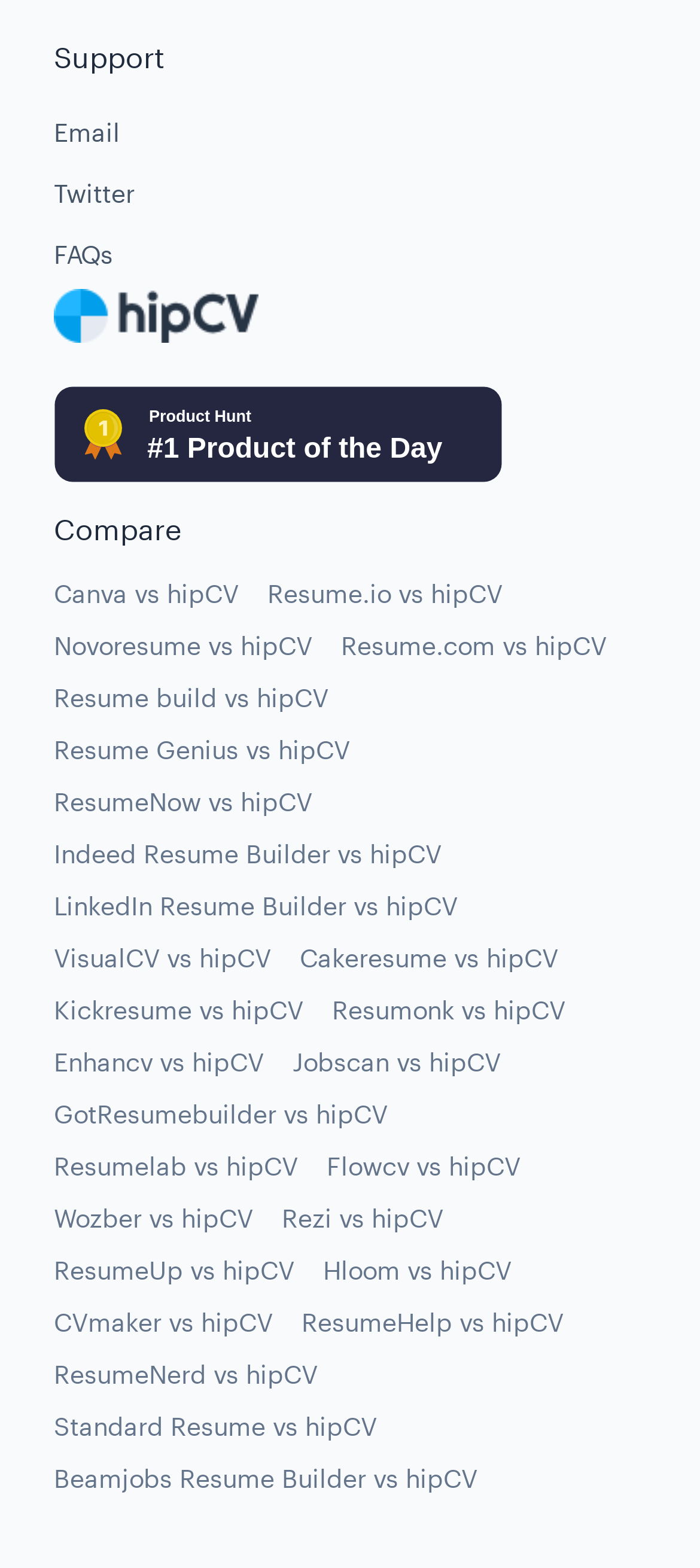What social media platform is linked on the website?
Answer the question with a detailed explanation, including all necessary information.

The social media platform linked on the website is Twitter, as indicated by the link element located at the top of the webpage with the OCR text 'Twitter' and its bounding box coordinates [0.077, 0.104, 0.423, 0.143].